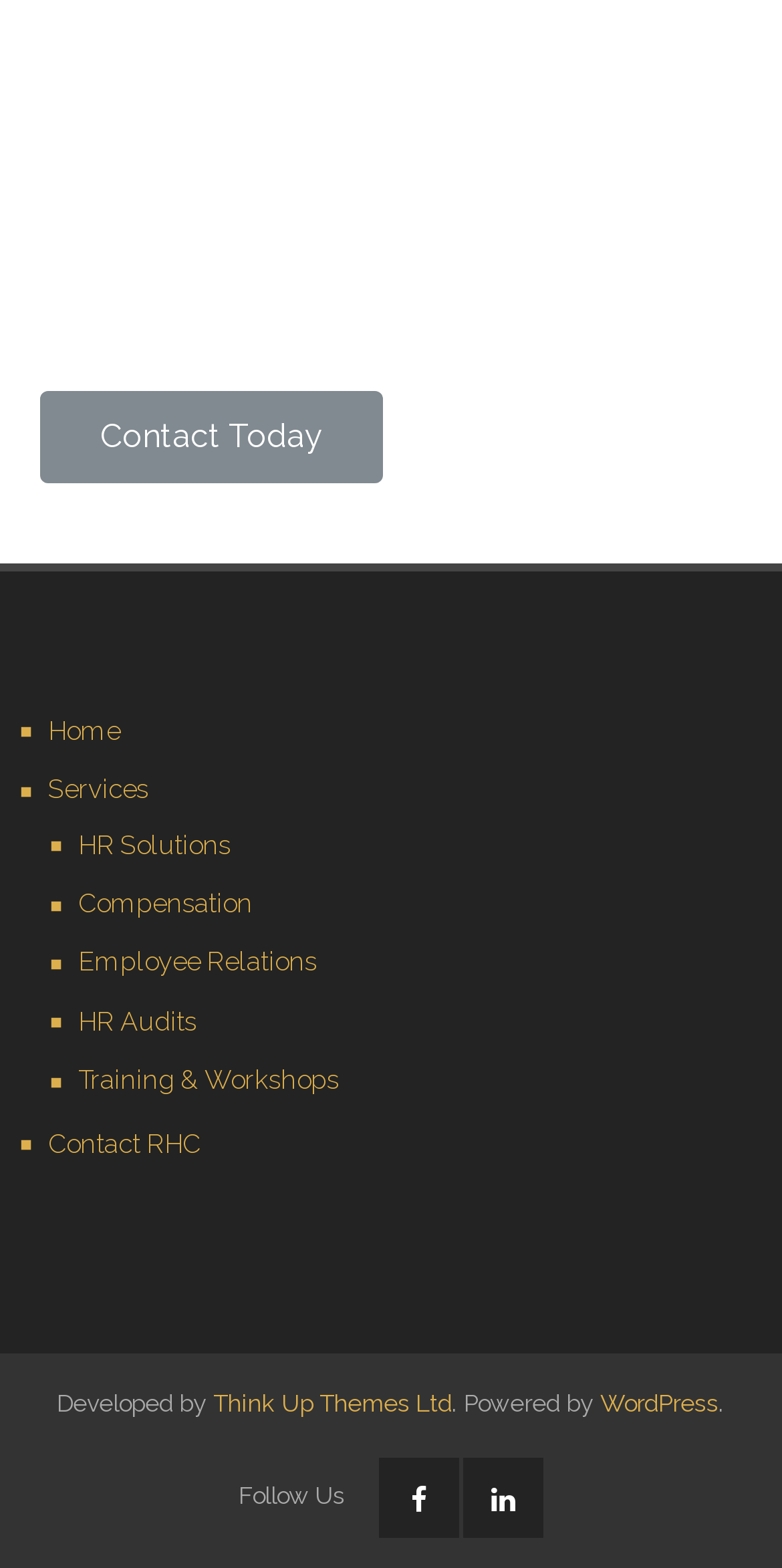What is the platform used to power the website?
Please give a detailed answer to the question using the information shown in the image.

I found the text '. Powered by' followed by a link 'WordPress' at the bottom of the page, which indicates that WordPress is the platform used to power the website.